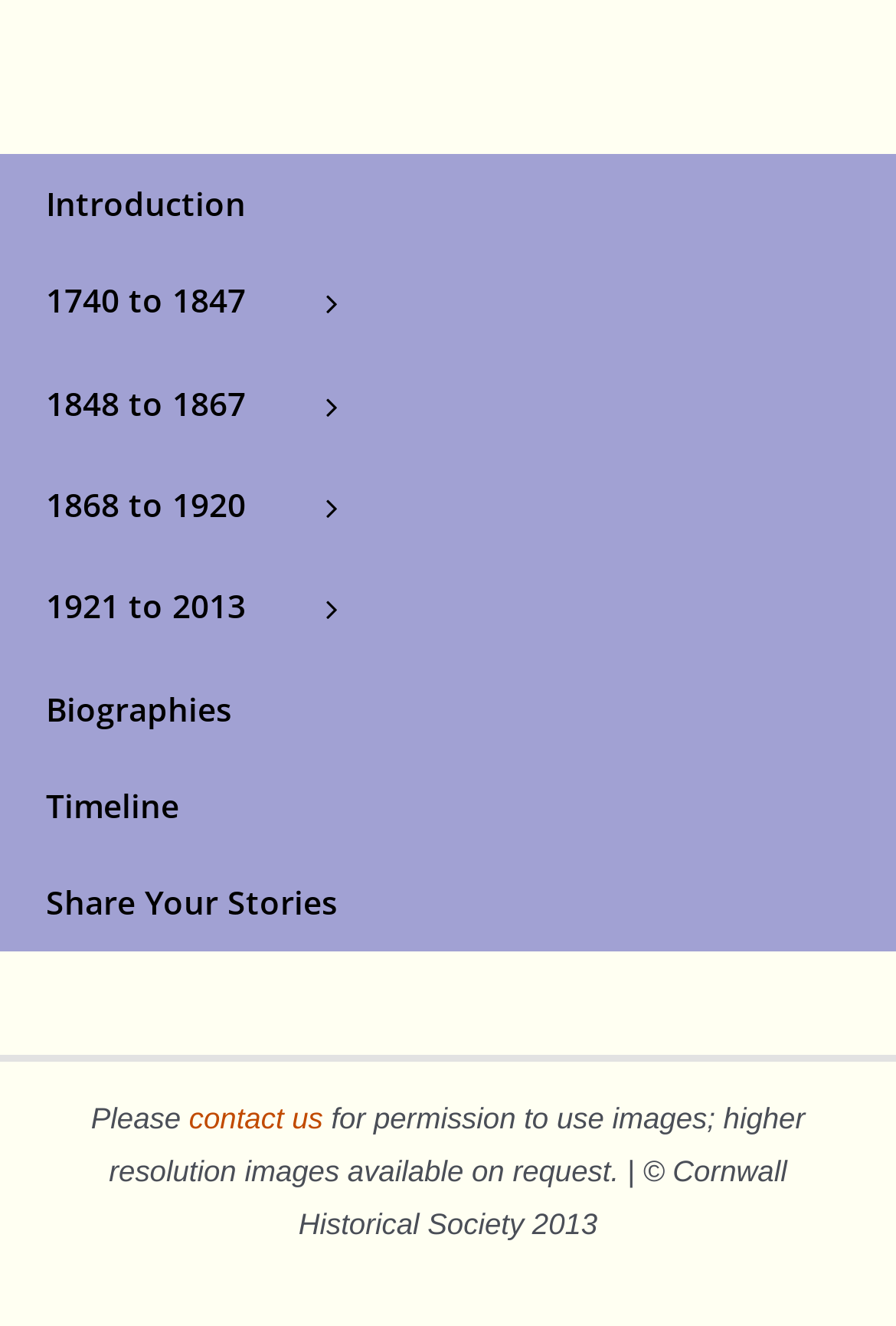Determine the bounding box coordinates for the area that should be clicked to carry out the following instruction: "Contact us".

[0.202, 0.83, 0.36, 0.856]